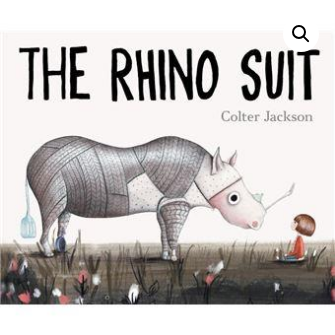Break down the image into a detailed narrative.

The image features the cover of the picture book "The Rhino Suit" by Colter Jackson. The whimsical illustration depicts a large, textured rhino standing in a grassy landscape, while a small girl sits on the ground nearby, gazing up at the creature. The rhino is adorned with various patterned fabrics that create a patchwork effect, symbolizing protection and comfort. The title, "THE RHINO SUIT," is prominently displayed in bold letters at the top, while the author's name is elegantly positioned below the illustration. This book explores themes of emotional resilience and the impact of sadness, as it follows a young girl who builds a protective suit to shield herself from the pain of the world around her.